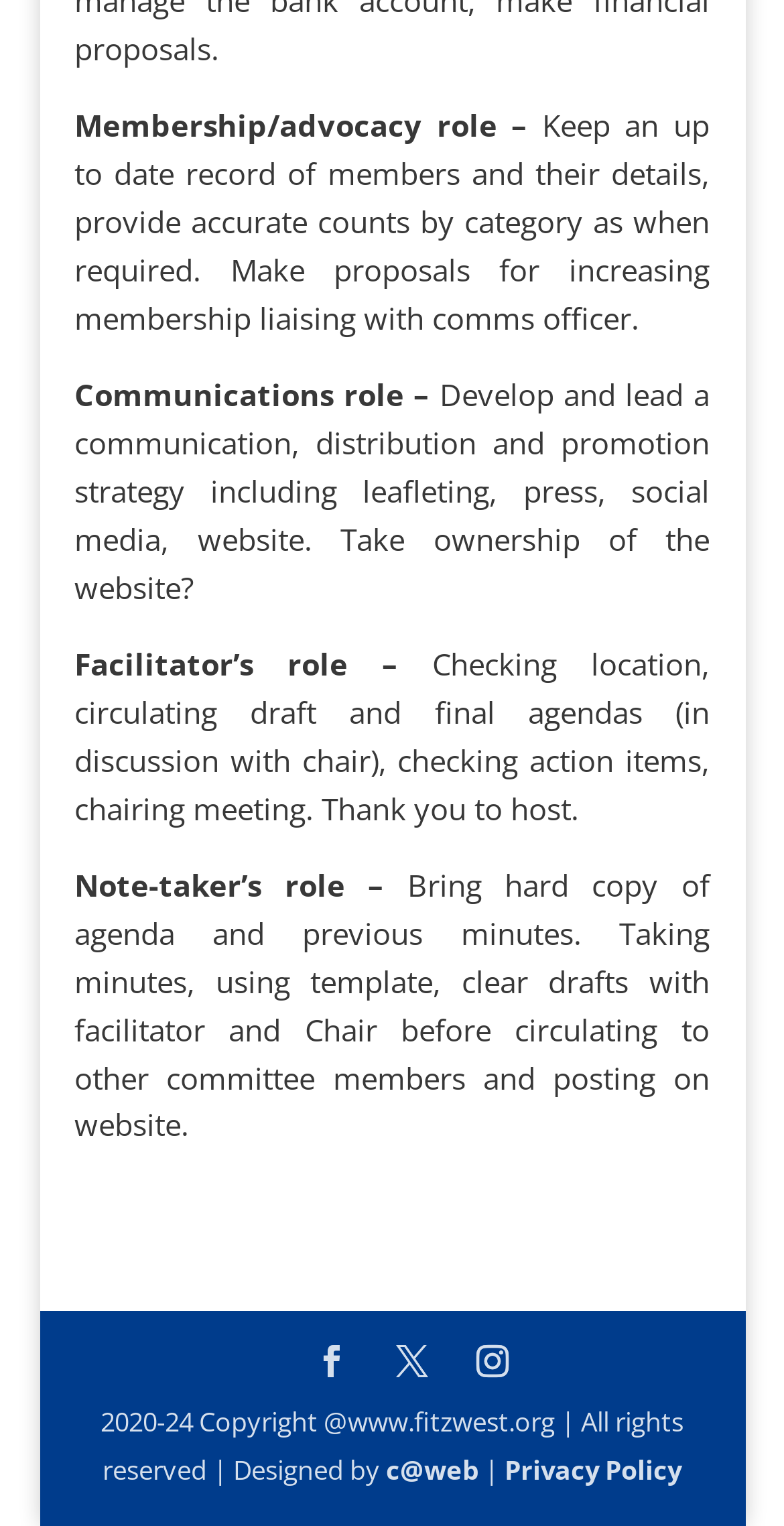What is the role of the facilitator?
Use the information from the image to give a detailed answer to the question.

According to the webpage, the facilitator's role involves checking the location, circulating draft and final agendas, checking action items, and chairing the meeting, as well as thanking the host.